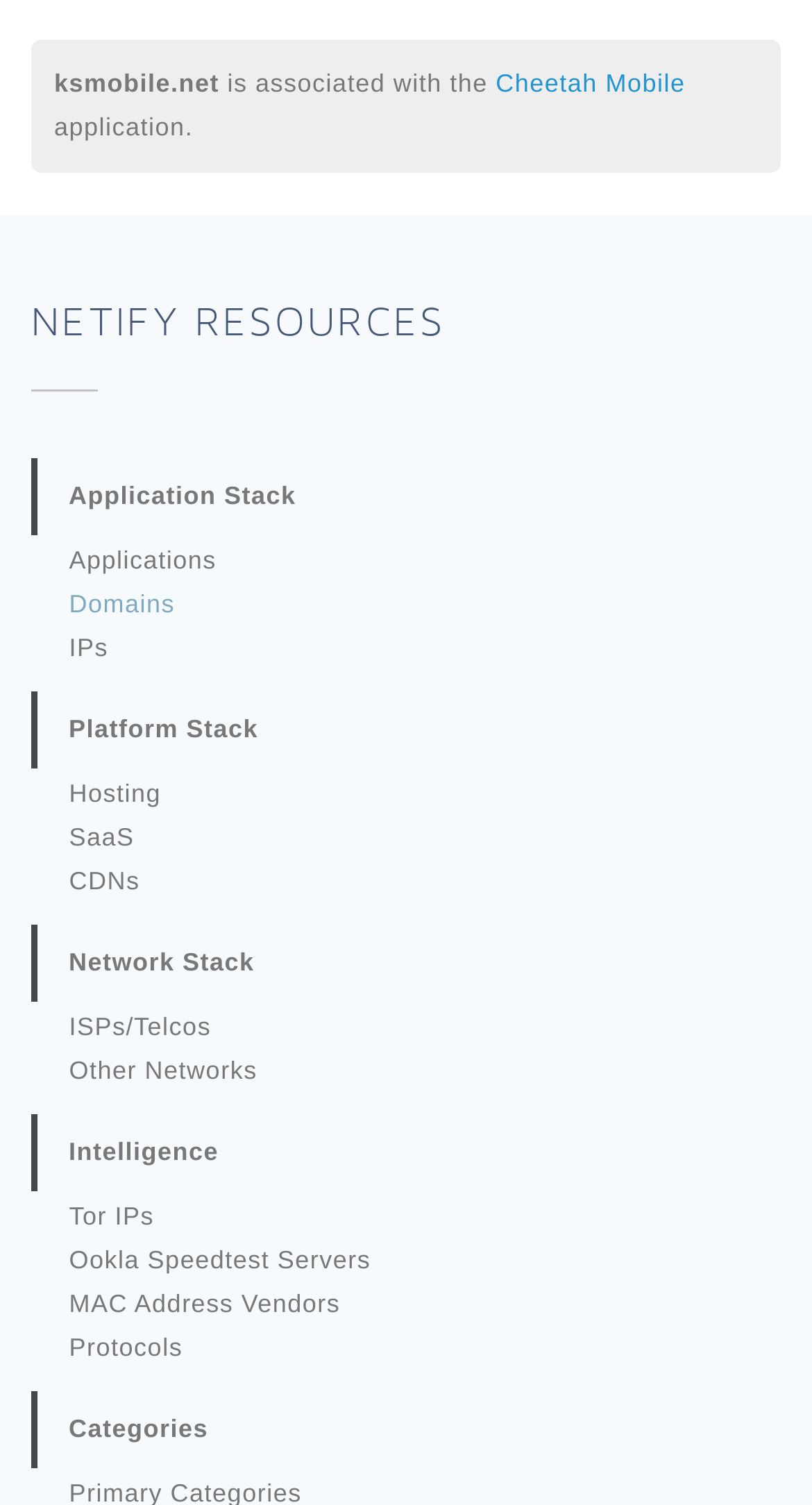Give a concise answer using only one word or phrase for this question:
How many types of stacks are mentioned?

3